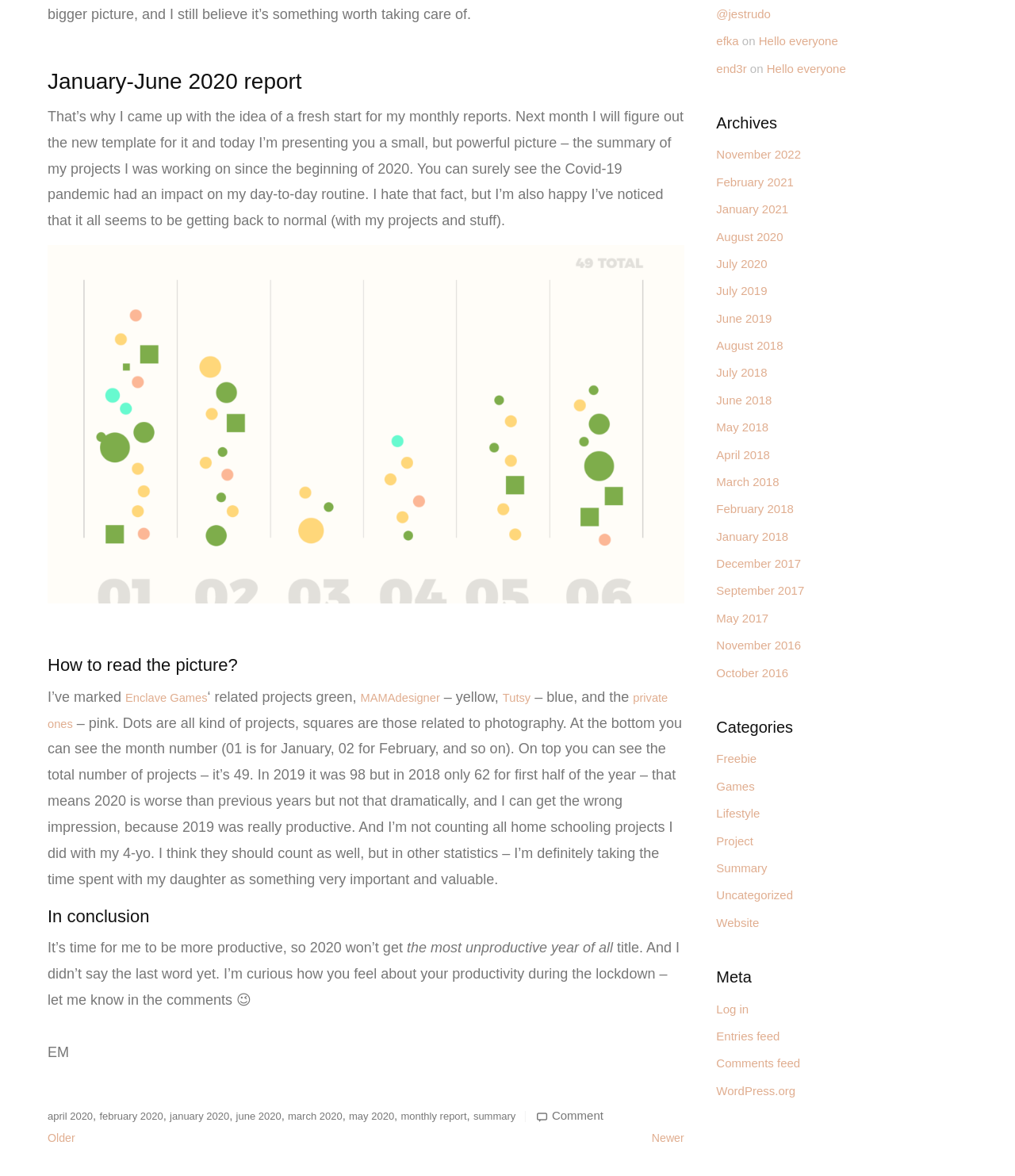Extract the bounding box for the UI element that matches this description: "Hello everyone".

[0.755, 0.052, 0.833, 0.064]